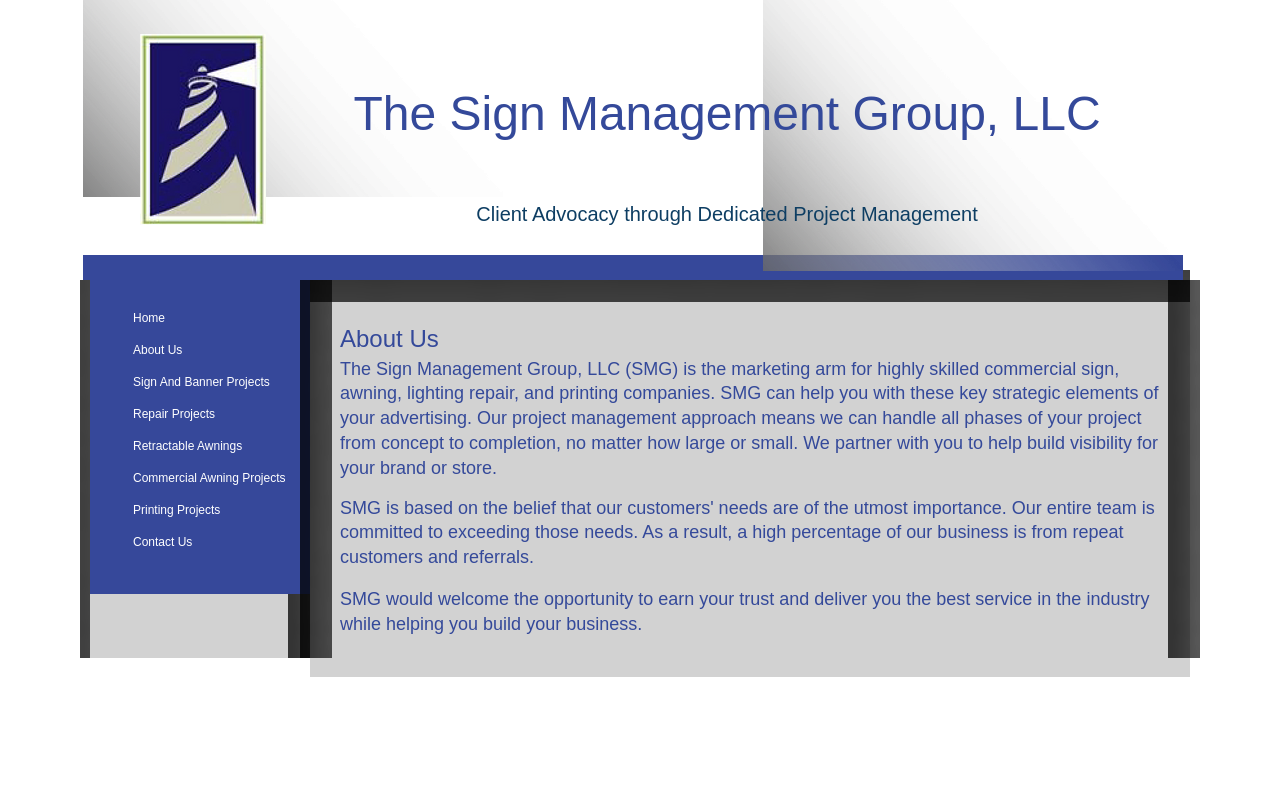Kindly respond to the following question with a single word or a brief phrase: 
What is the company's goal in working with clients?

To earn trust and deliver the best service